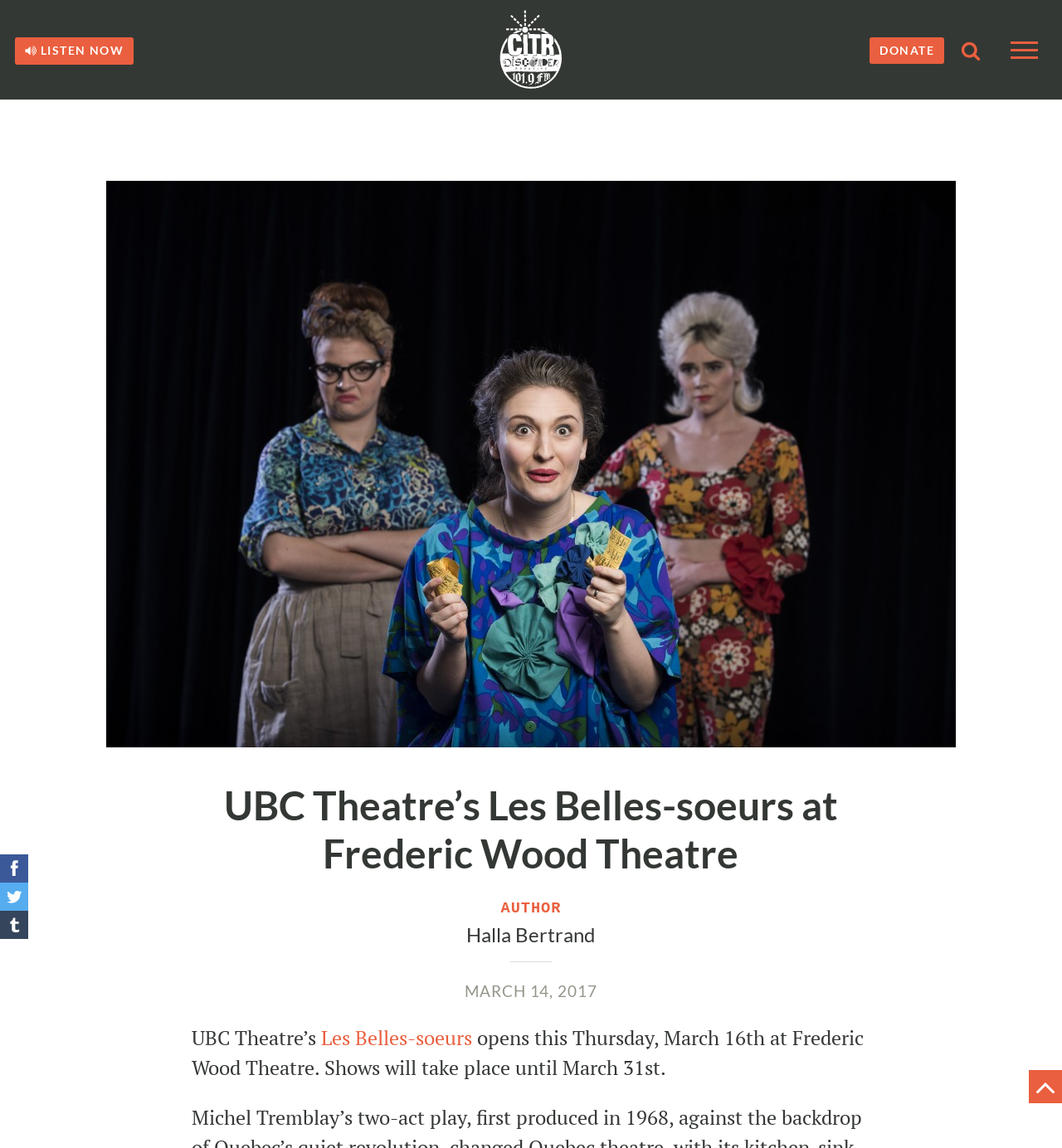Identify the bounding box coordinates of the section to be clicked to complete the task described by the following instruction: "Click the Les Belles-soeurs link". The coordinates should be four float numbers between 0 and 1, formatted as [left, top, right, bottom].

[0.303, 0.893, 0.445, 0.916]